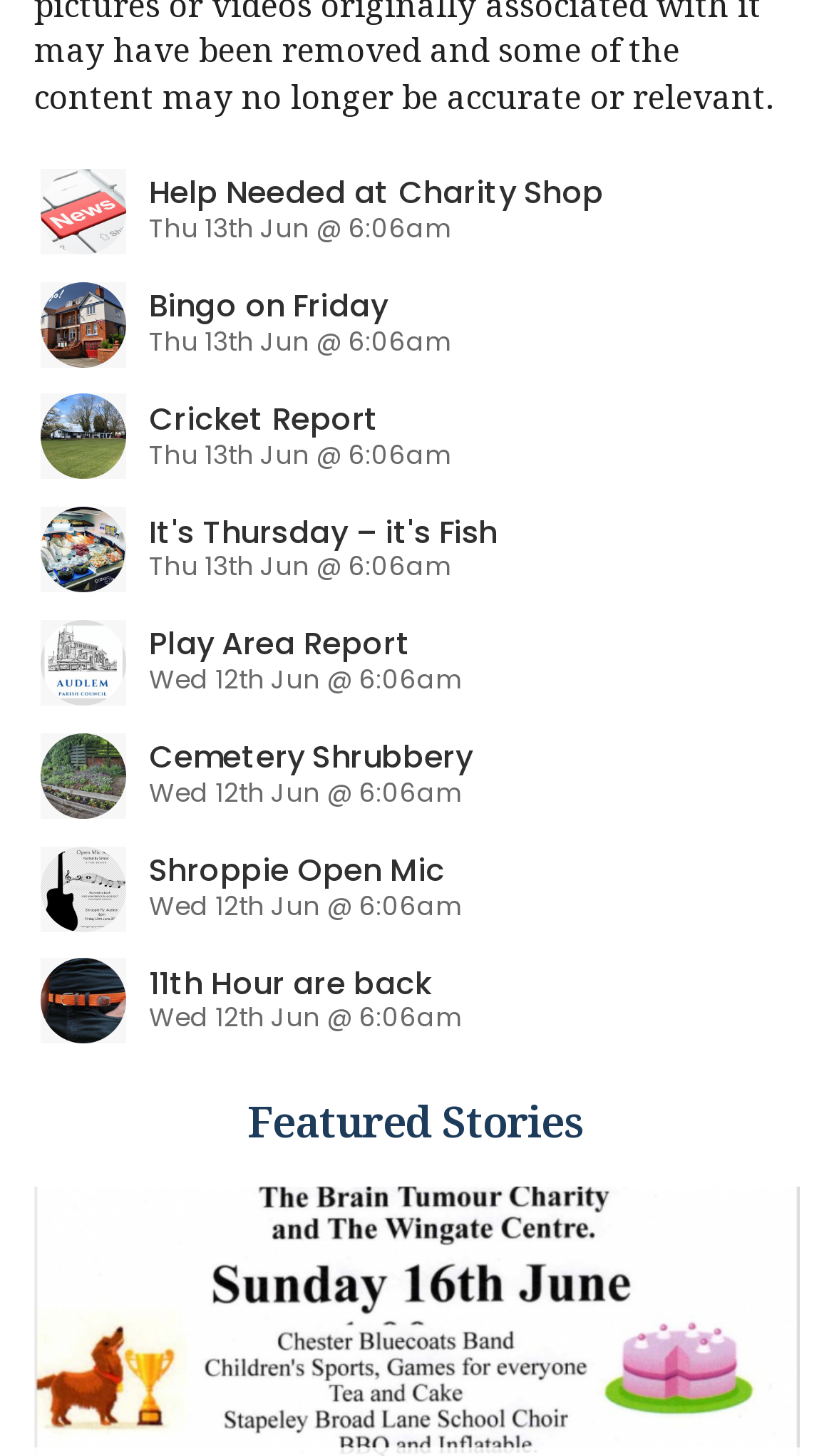Using the image as a reference, answer the following question in as much detail as possible:
How many featured stories are listed?

The heading 'Featured Stories' is present, and below it, there is a single link 'Featured Stories', which implies that there is only one featured story listed.